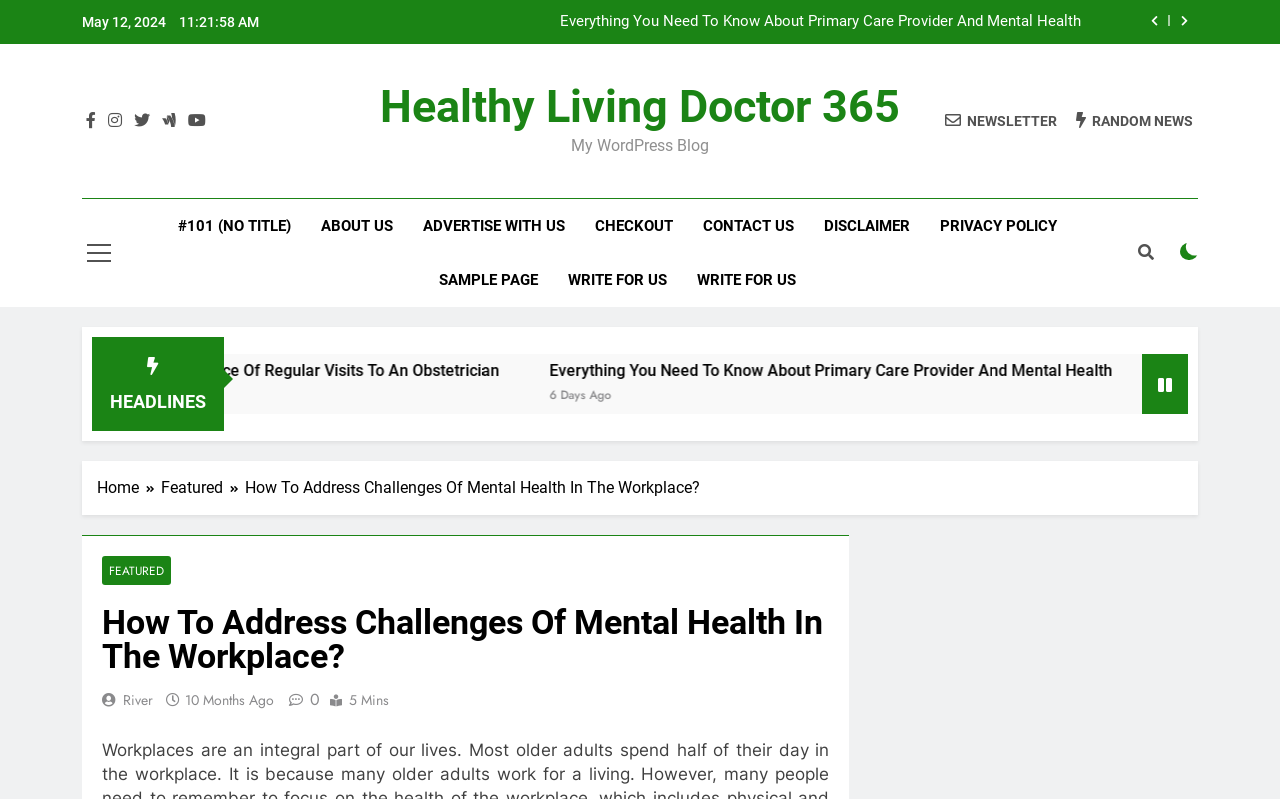Explain in detail what you observe on this webpage.

The webpage appears to be a blog post or article titled "How To Address Challenges Of Mental Health In The Workplace?" on the website "Healthy Living Doctor 365". 

At the top of the page, there is a date and time stamp, "May 12, 2024 11:21:59 AM", followed by two buttons with icons. Below this, there is a list item with a title "Everything You Need To Know About Primary Care Provider And Mental Health". 

On the left side of the page, there are several social media links, including Facebook, Twitter, and Instagram, represented by their respective icons. Below these, there is a link to the website's newsletter and a link to random news. 

The main content of the page is divided into sections. The first section has a heading "Everything You Need To Know About Primary Care Provider And Mental Health" and a link to the same title. Below this, there are two links with timestamps, "6 Days Ago" and "1 Week Ago". 

On the right side of the page, there is a navigation menu with links to various sections of the website, including "About Us", "Advertise with Us", "Checkout", "Contact Us", "Disclaimer", "Privacy Policy", and "Sample Page". 

Further down the page, there is a section with a heading "HEADLINES" and a breadcrumbs navigation menu with links to "Home", "Featured", and the current page title. Below this, there is a main content section with a heading "How To Address Challenges Of Mental Health In The Workplace?" and several links and icons, including a link to "FEATURED", a link to "River", a timestamp "10 Months Ago", and an icon with a number "0". The article's content is summarized as "Workplaces are an integral part of our lives. Most older adults spend half of their day in the workplace. It is because many older adults work for a living. However,".